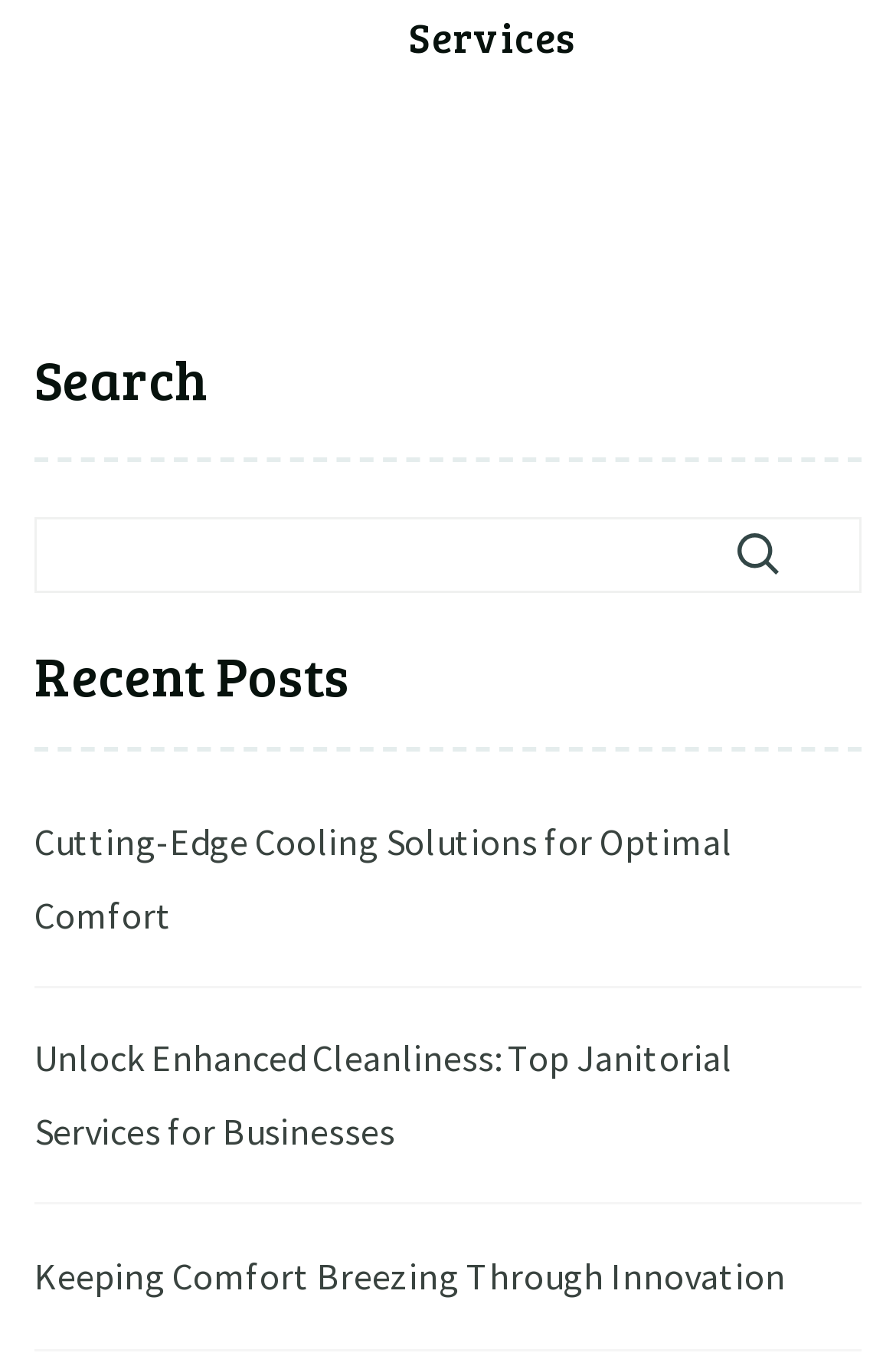Use a single word or phrase to answer the question: How many recent posts are listed?

3